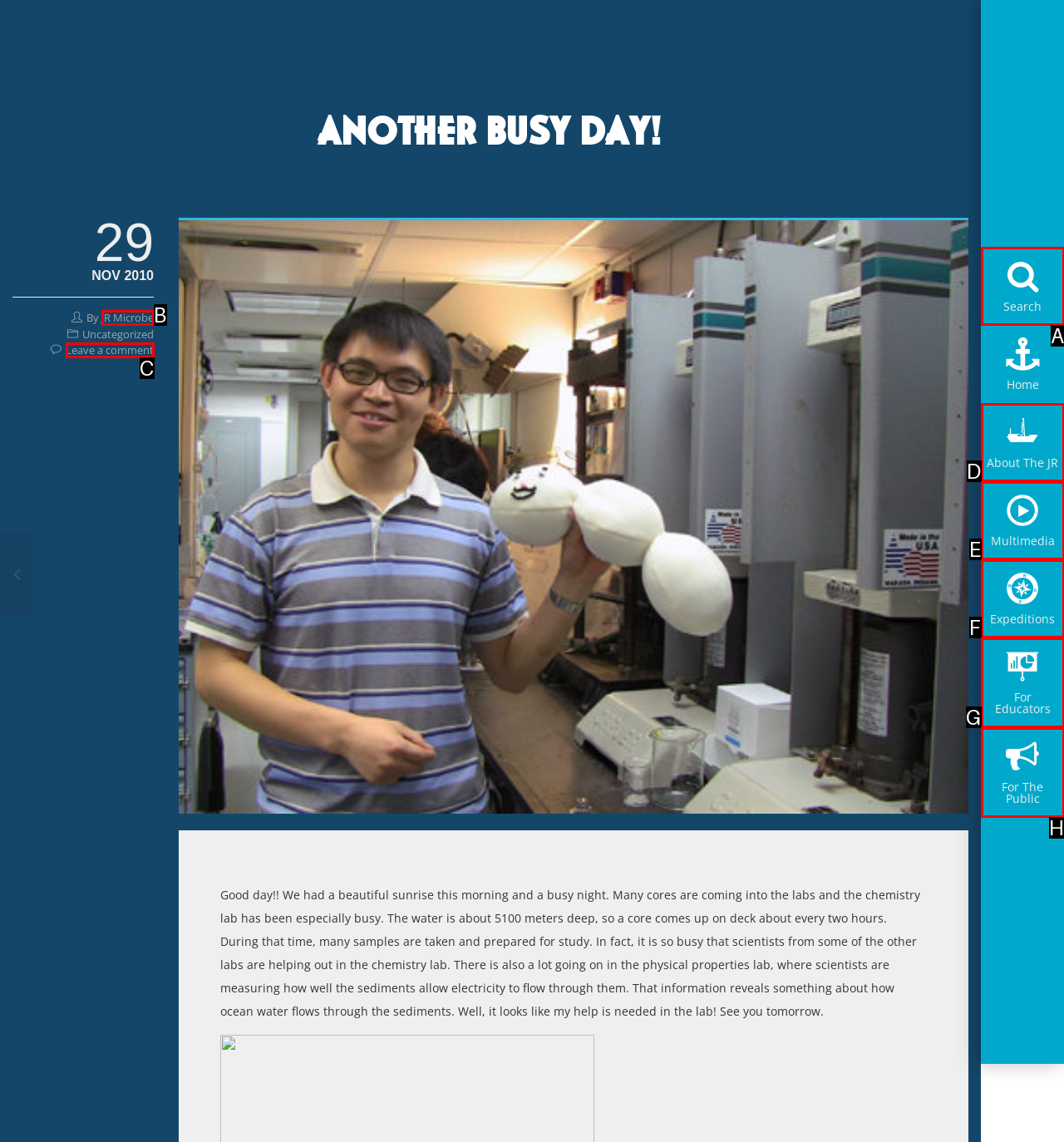Identify the option that corresponds to the given description: About the JR. Reply with the letter of the chosen option directly.

D